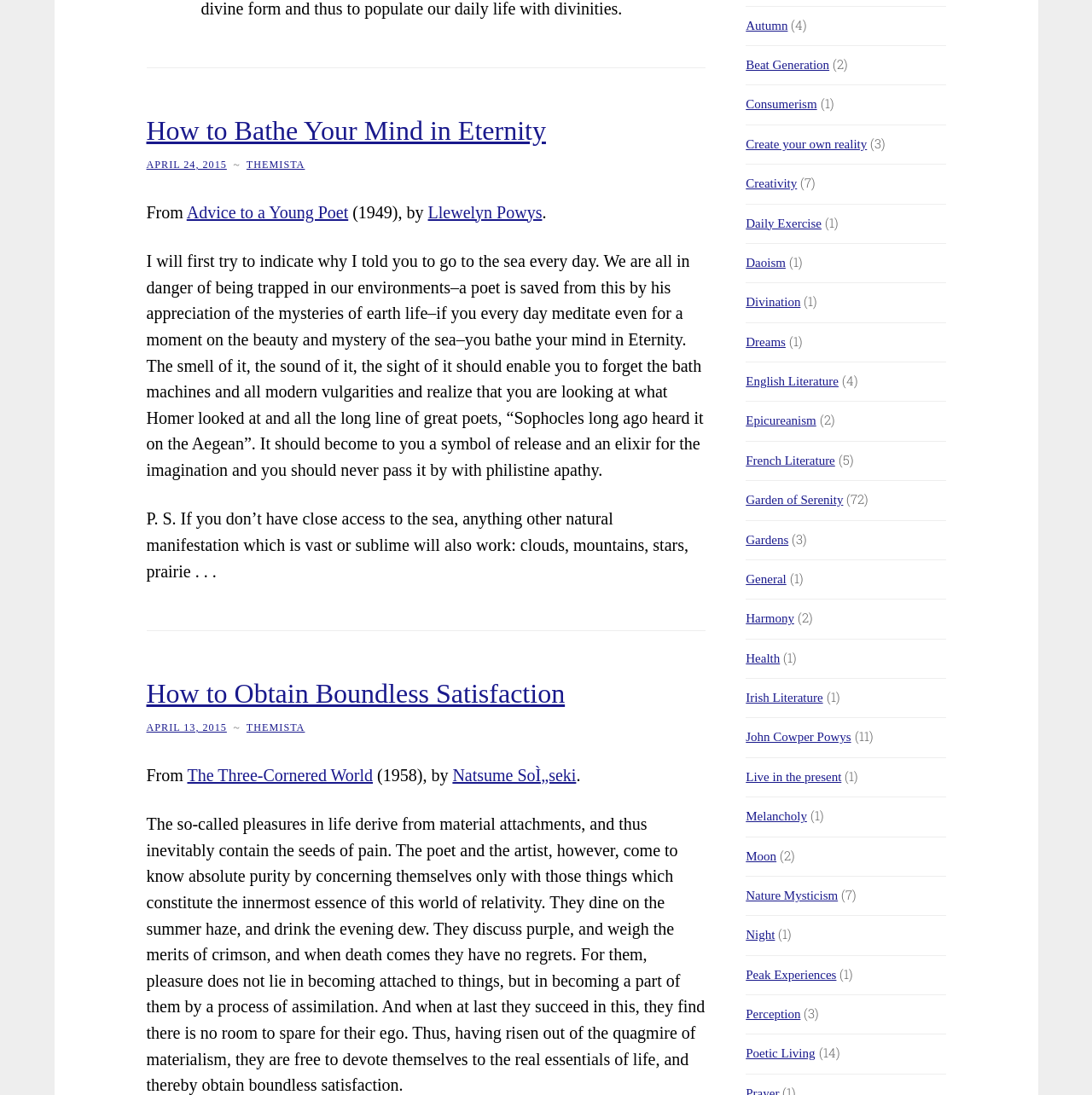What is the title of the first article?
Your answer should be a single word or phrase derived from the screenshot.

How to Bathe Your Mind in Eternity